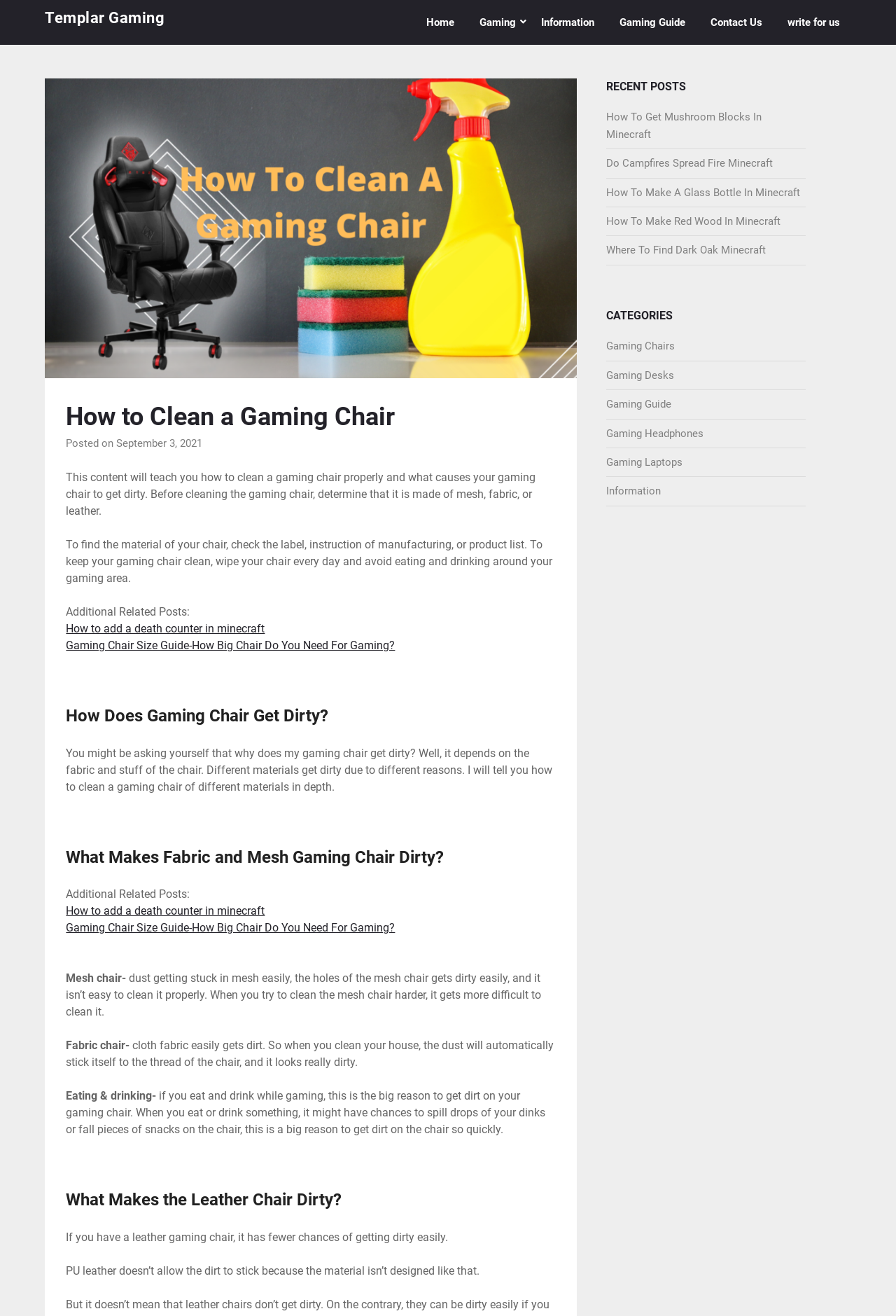What is the date of publication of the current article?
Please provide a detailed answer to the question.

The date of publication of the current article can be determined by looking at the text 'Posted on September 3, 2021' which is located below the article title, indicating when the article was published.